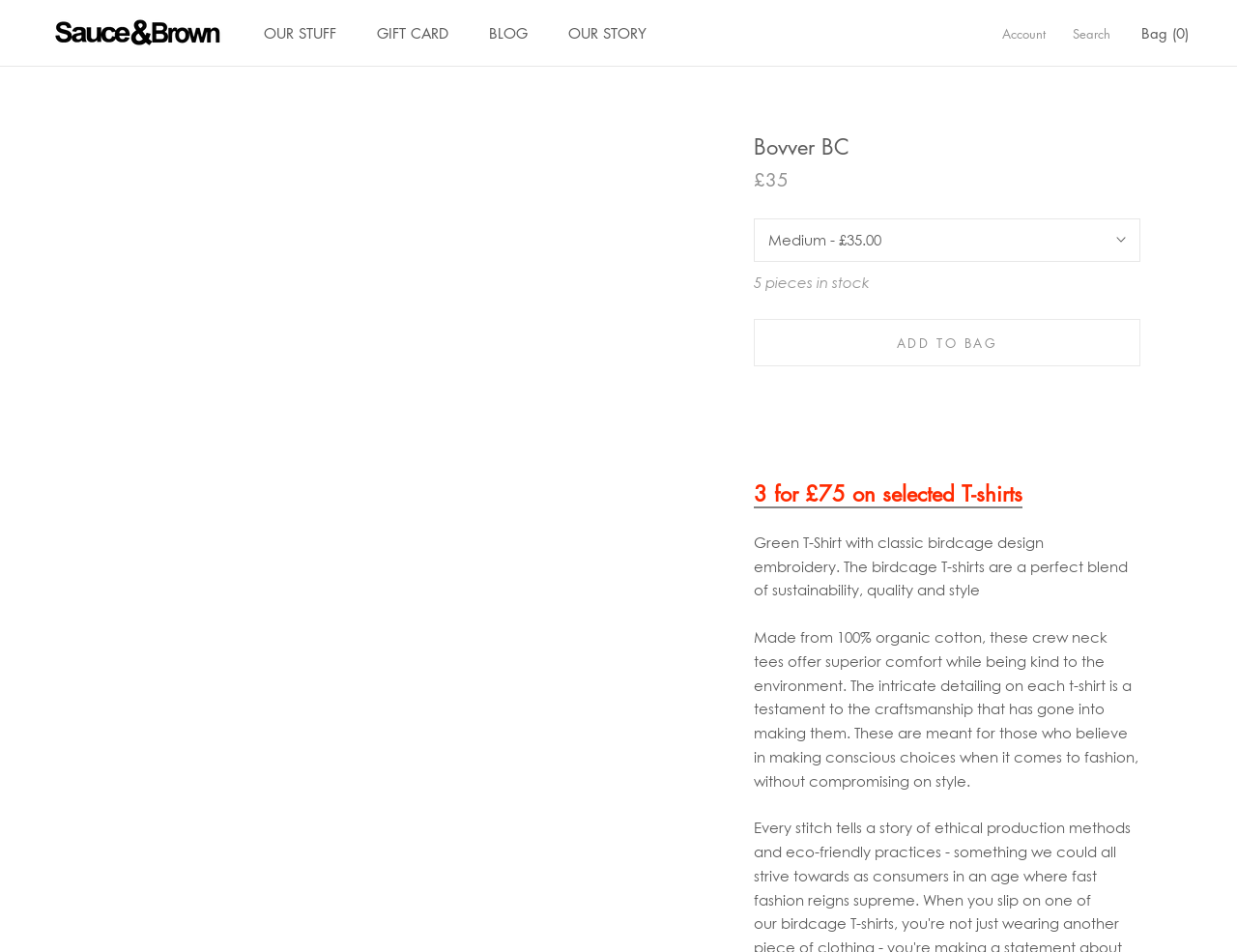From the webpage screenshot, predict the bounding box coordinates (top-left x, top-left y, bottom-right x, bottom-right y) for the UI element described here: OUR STUFF

[0.213, 0.024, 0.272, 0.045]